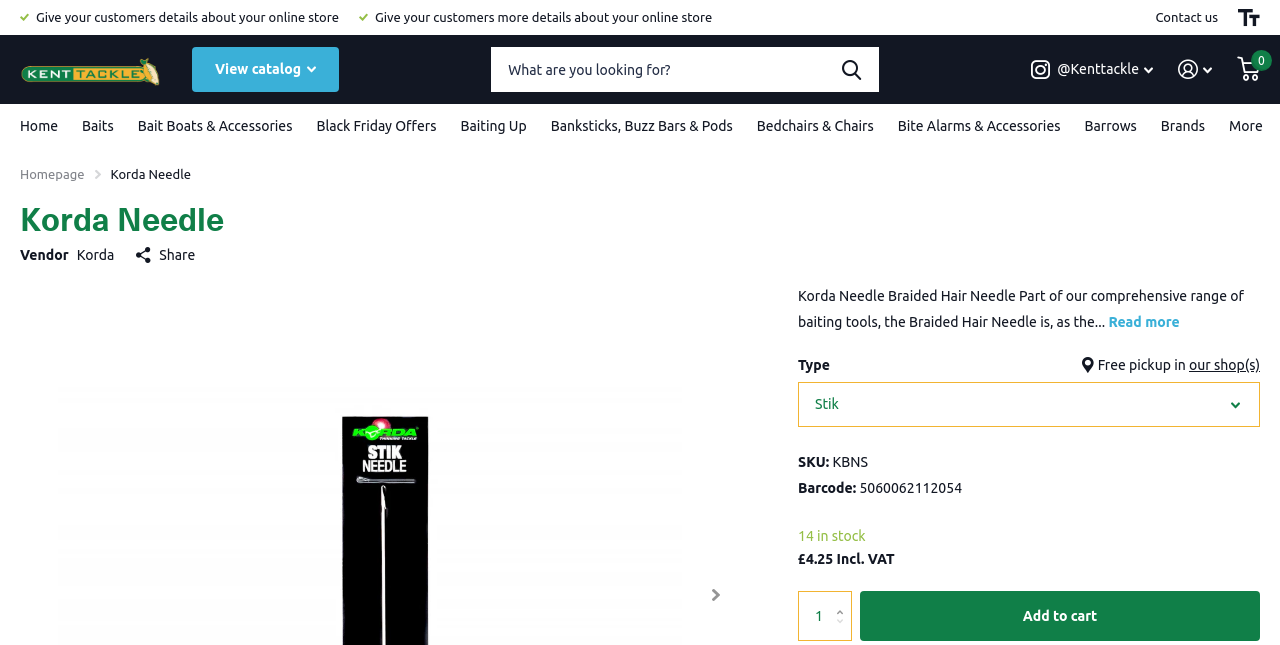Predict the bounding box of the UI element that fits this description: "Bedchairs & Chairs".

[0.591, 0.161, 0.683, 0.23]